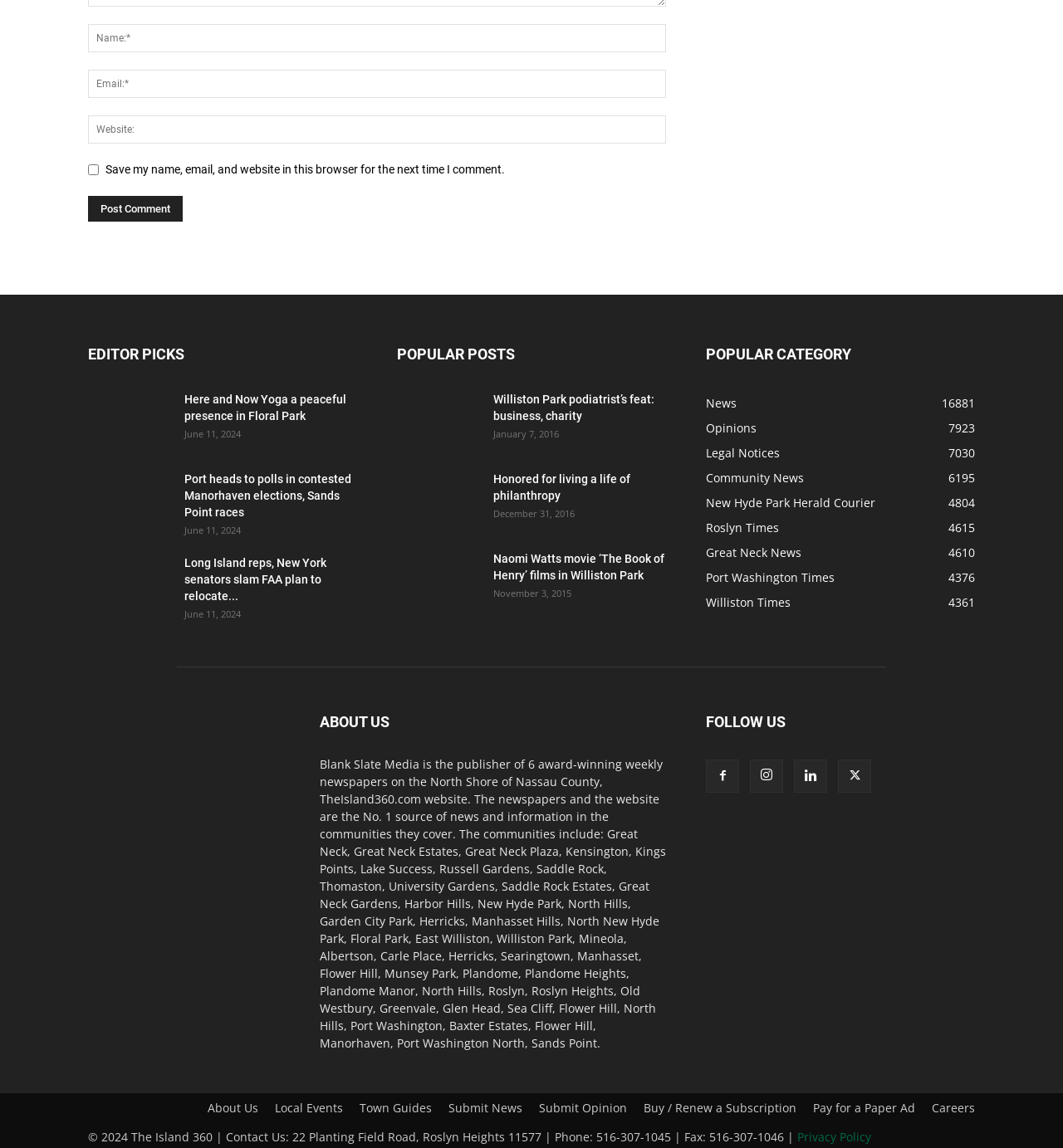What is the name of the publisher of the newspapers and website?
Look at the webpage screenshot and answer the question with a detailed explanation.

The publisher of the newspapers and website is Blank Slate Media, as stated in the 'ABOUT US' section of the webpage.